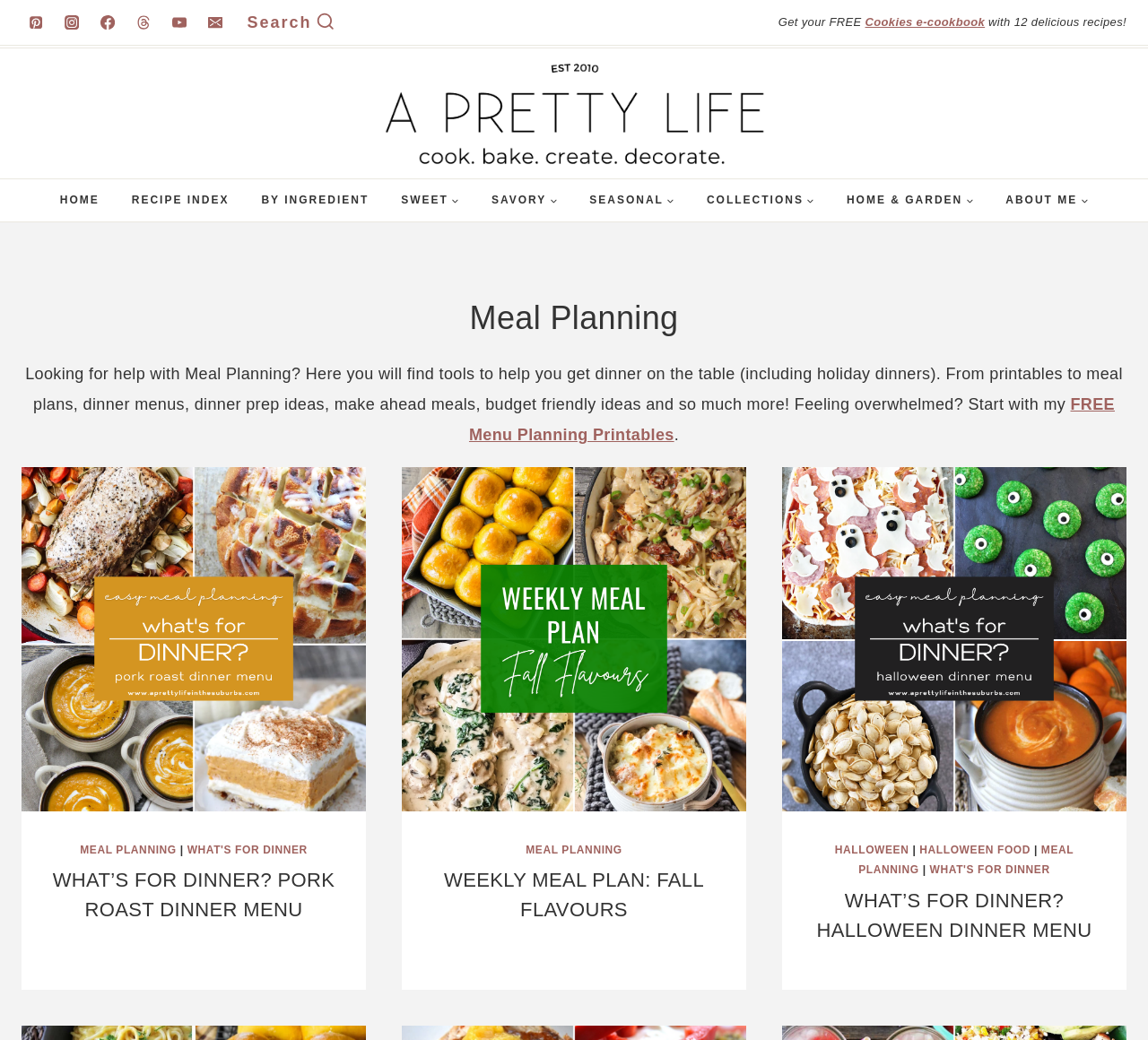Locate the bounding box coordinates of the item that should be clicked to fulfill the instruction: "View search form".

[0.208, 0.001, 0.299, 0.042]